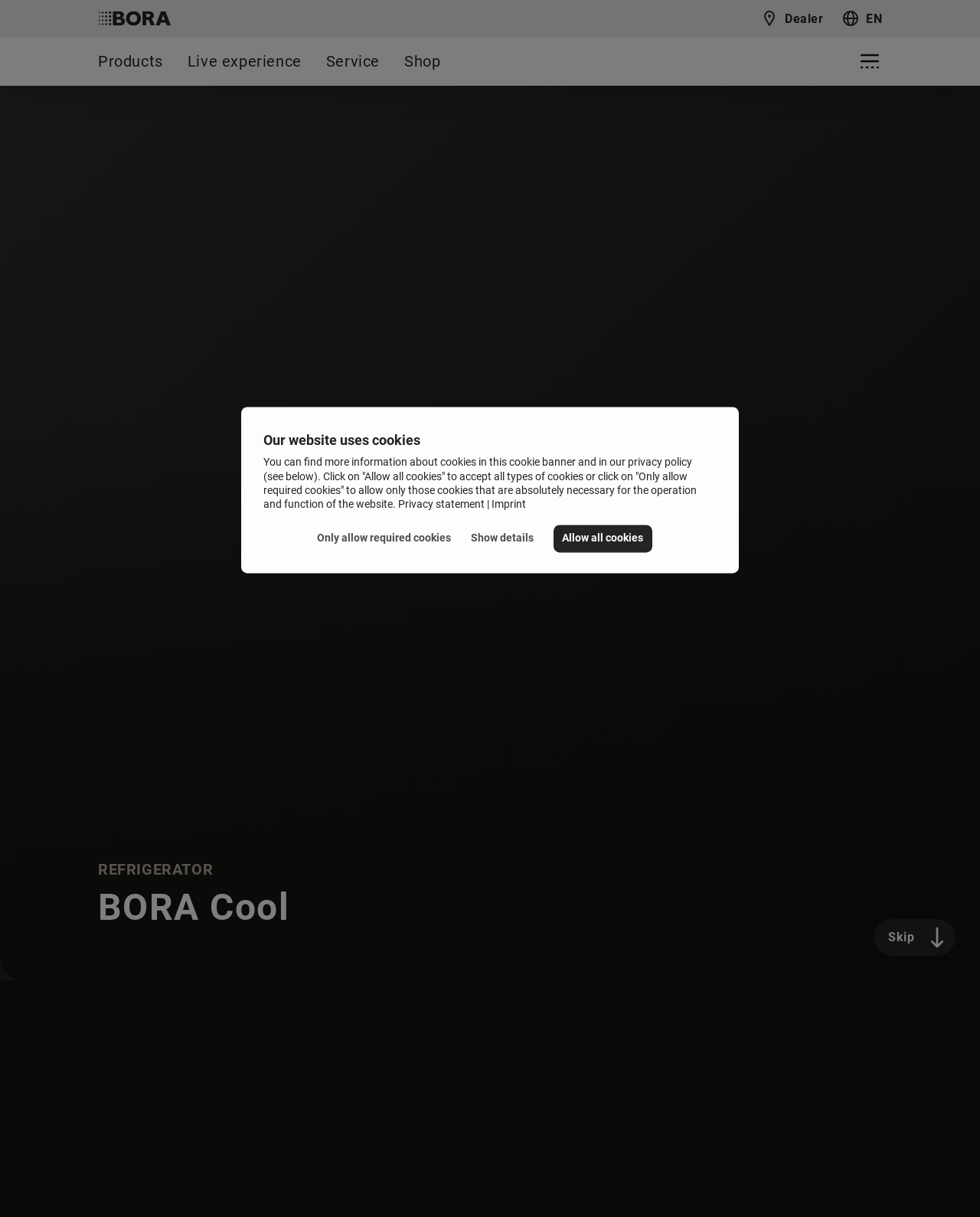Please find and report the bounding box coordinates of the element to click in order to perform the following action: "Click the link to switch to English". The coordinates should be expressed as four float numbers between 0 and 1, in the format [left, top, right, bottom].

None